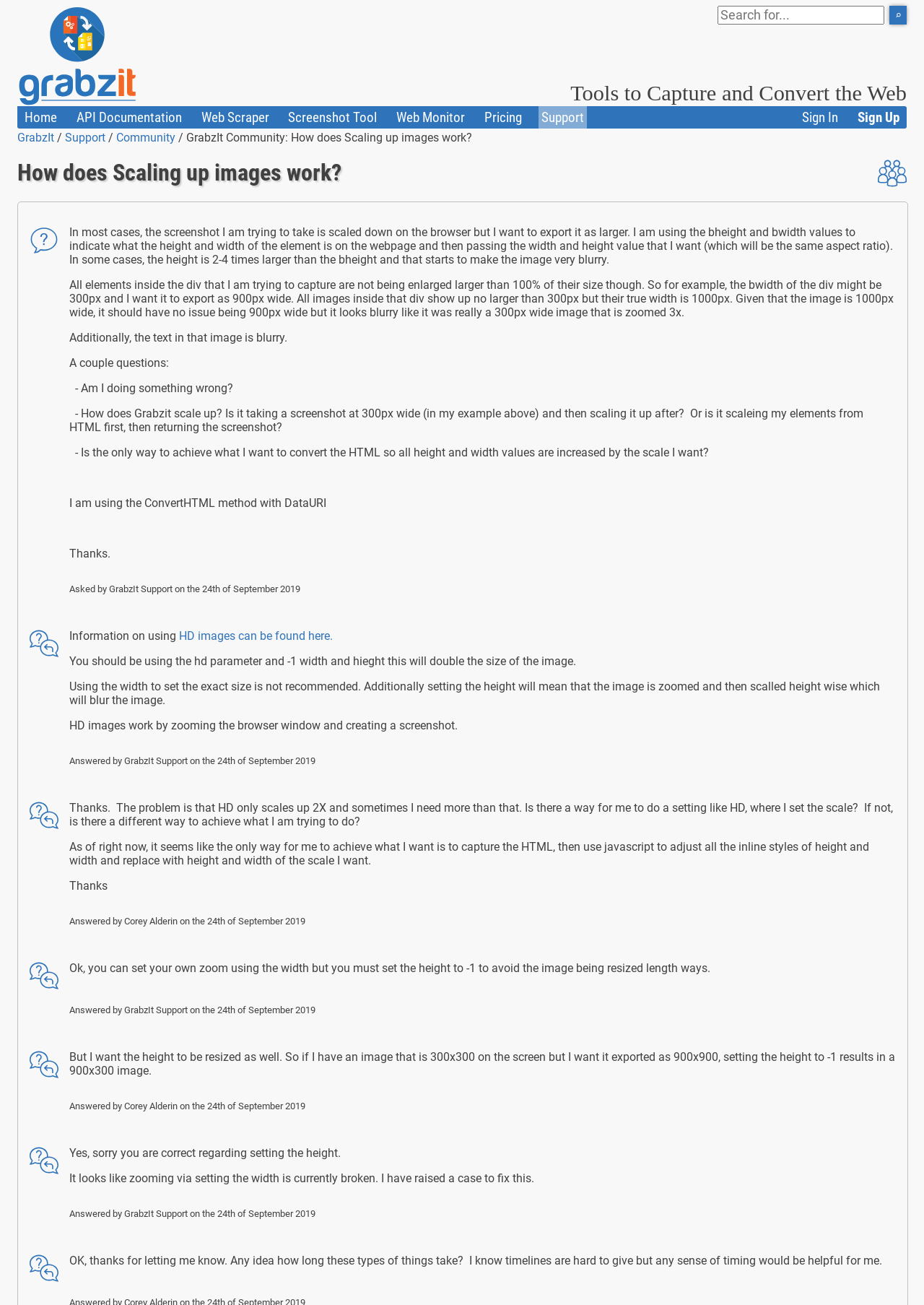What is the purpose of the 'Download' link?
Please provide a detailed and thorough answer to the question.

The 'Download' link is likely intended for users to download the GrabzIt software or tool, which can be used to capture and convert web pages. This link is likely related to the main functionality of the GrabzIt community or website.